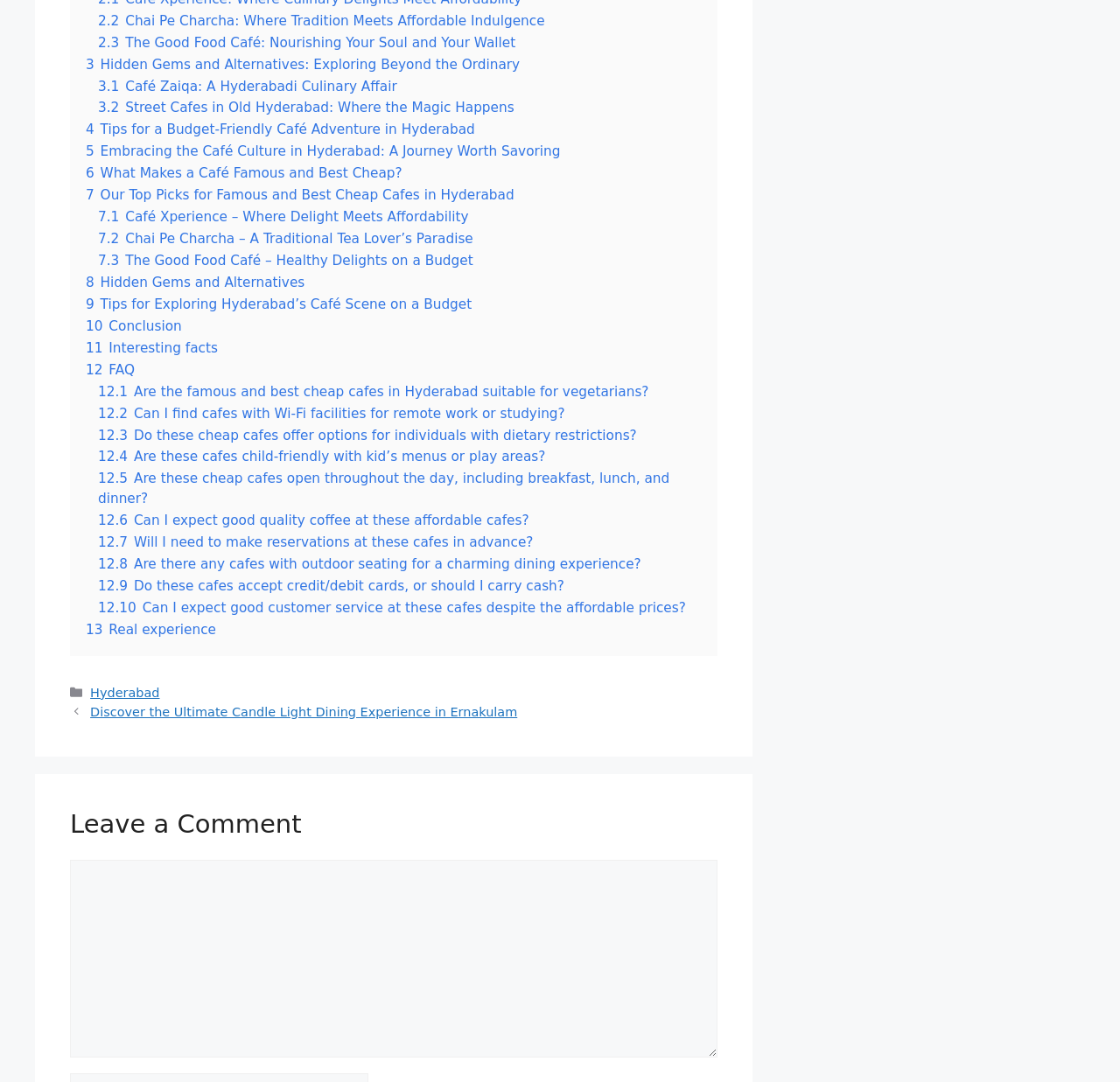Determine the bounding box coordinates of the region to click in order to accomplish the following instruction: "Explore the FAQ section". Provide the coordinates as four float numbers between 0 and 1, specifically [left, top, right, bottom].

[0.077, 0.334, 0.12, 0.349]